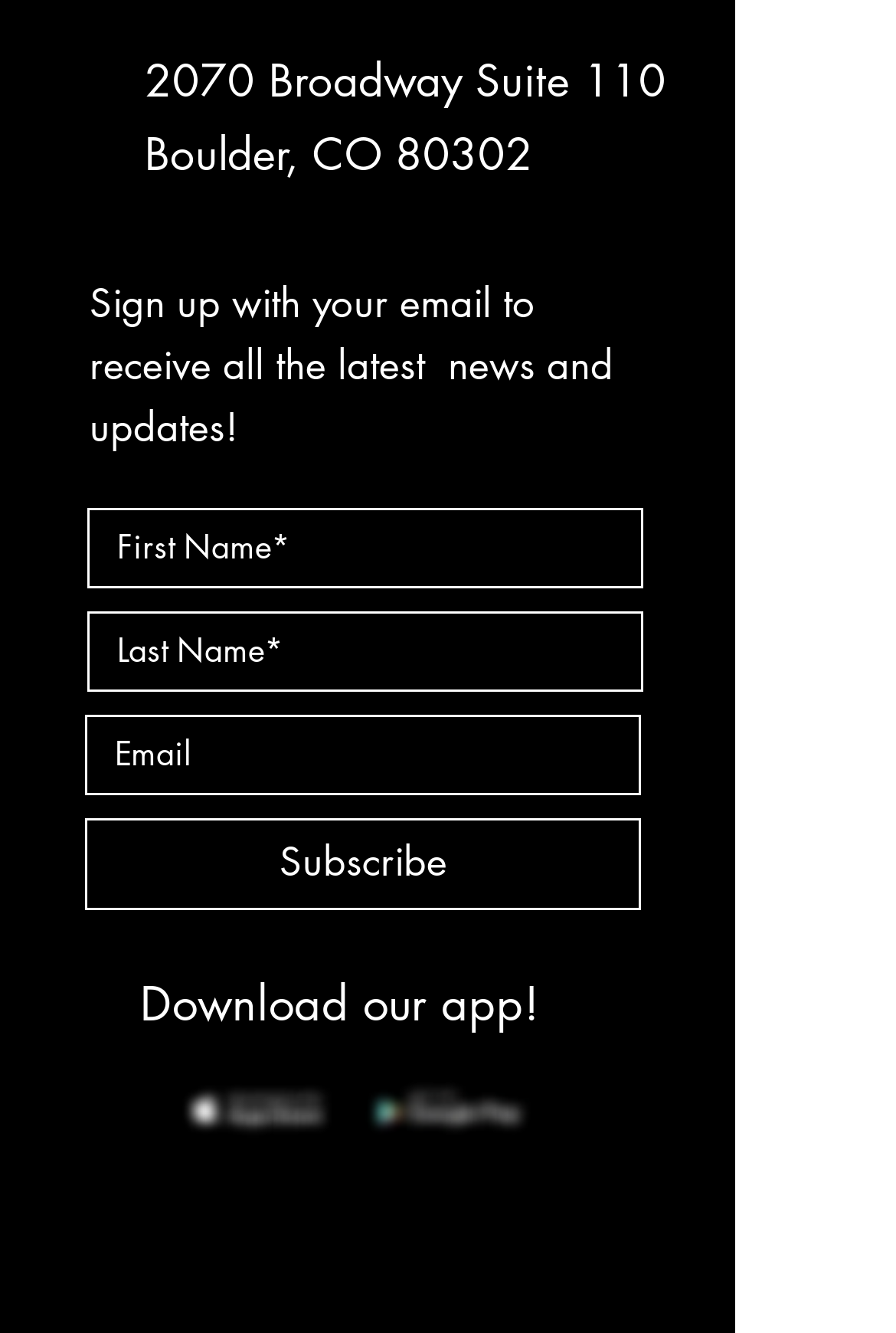Provide the bounding box coordinates in the format (top-left x, top-left y, bottom-right x, bottom-right y). All values are floating point numbers between 0 and 1. Determine the bounding box coordinate of the UI element described as: aria-label="First Name*" name="first-name*" placeholder="First Name*"

[0.097, 0.38, 0.718, 0.441]